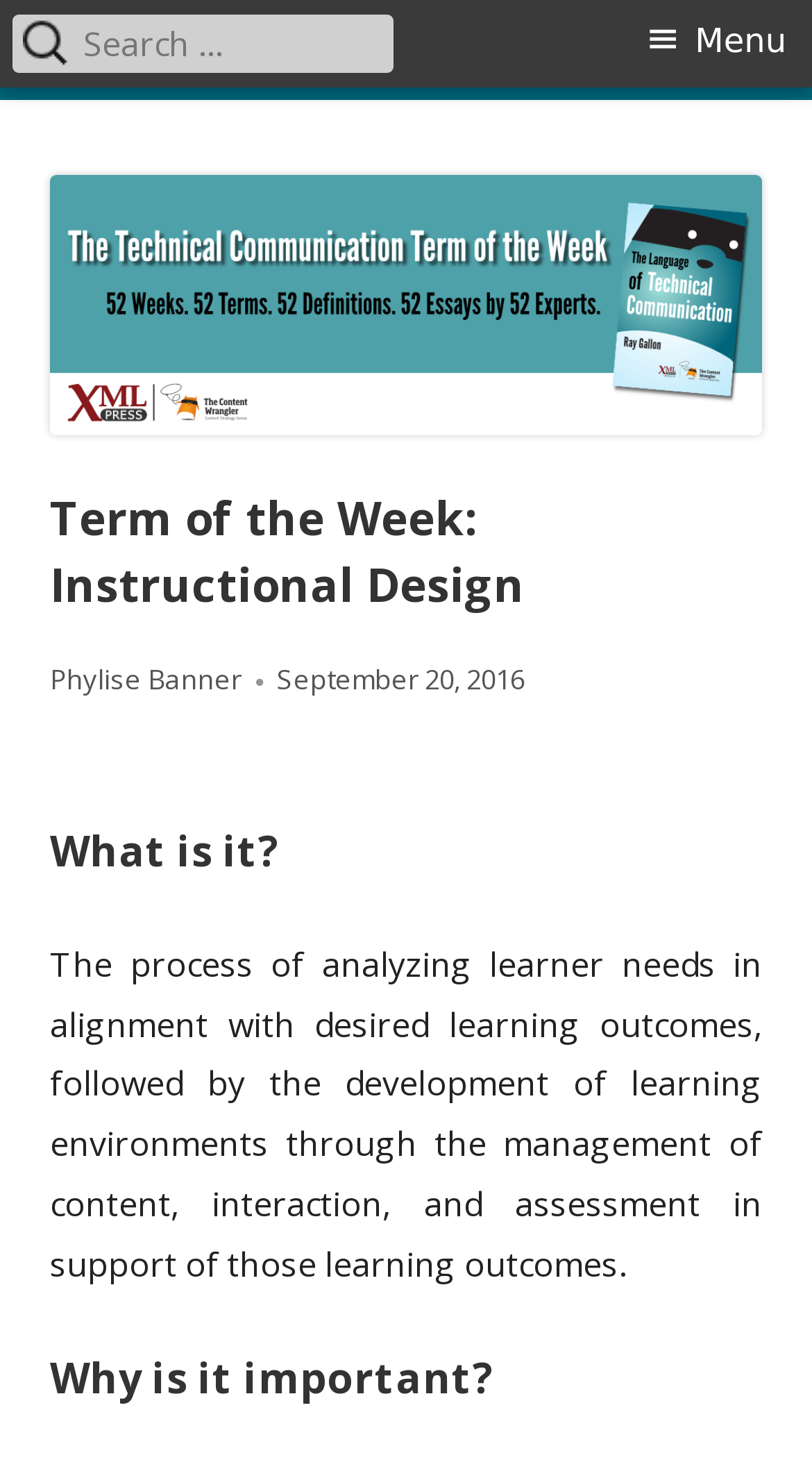Give the bounding box coordinates for the element described by: "Menu".

None